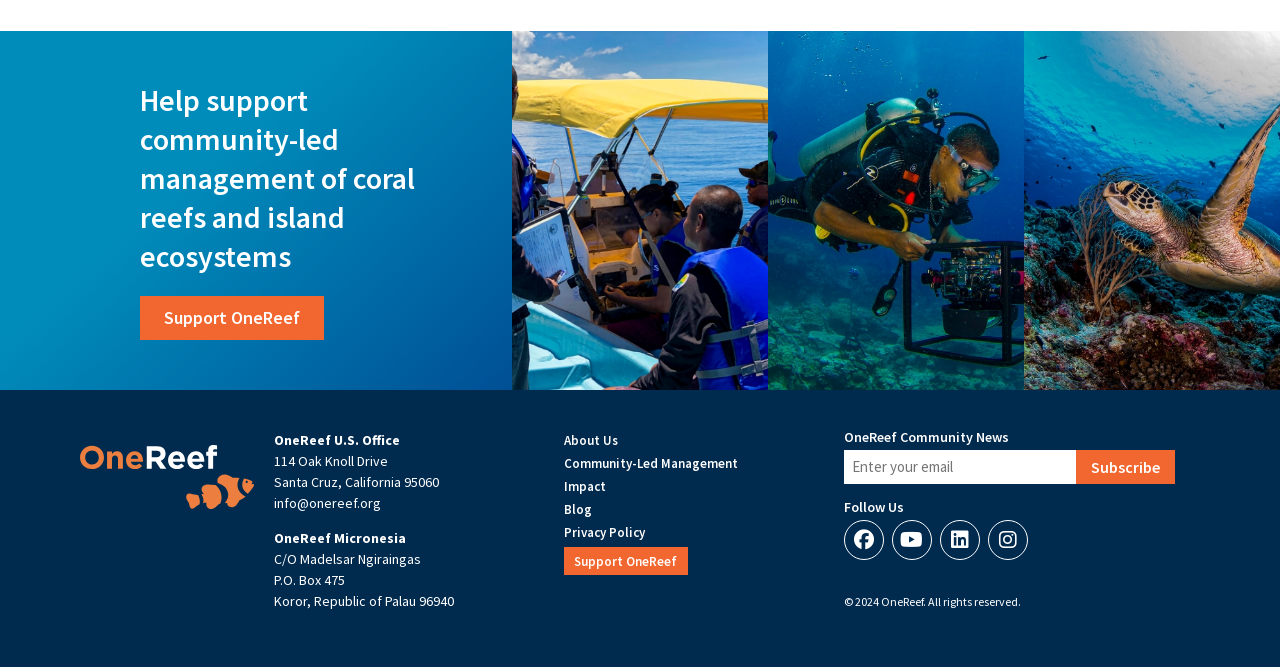Given the element description, predict the bounding box coordinates in the format (top-left x, top-left y, bottom-right x, bottom-right y). Make sure all values are between 0 and 1. Here is the element description: Free trial of erichost

None